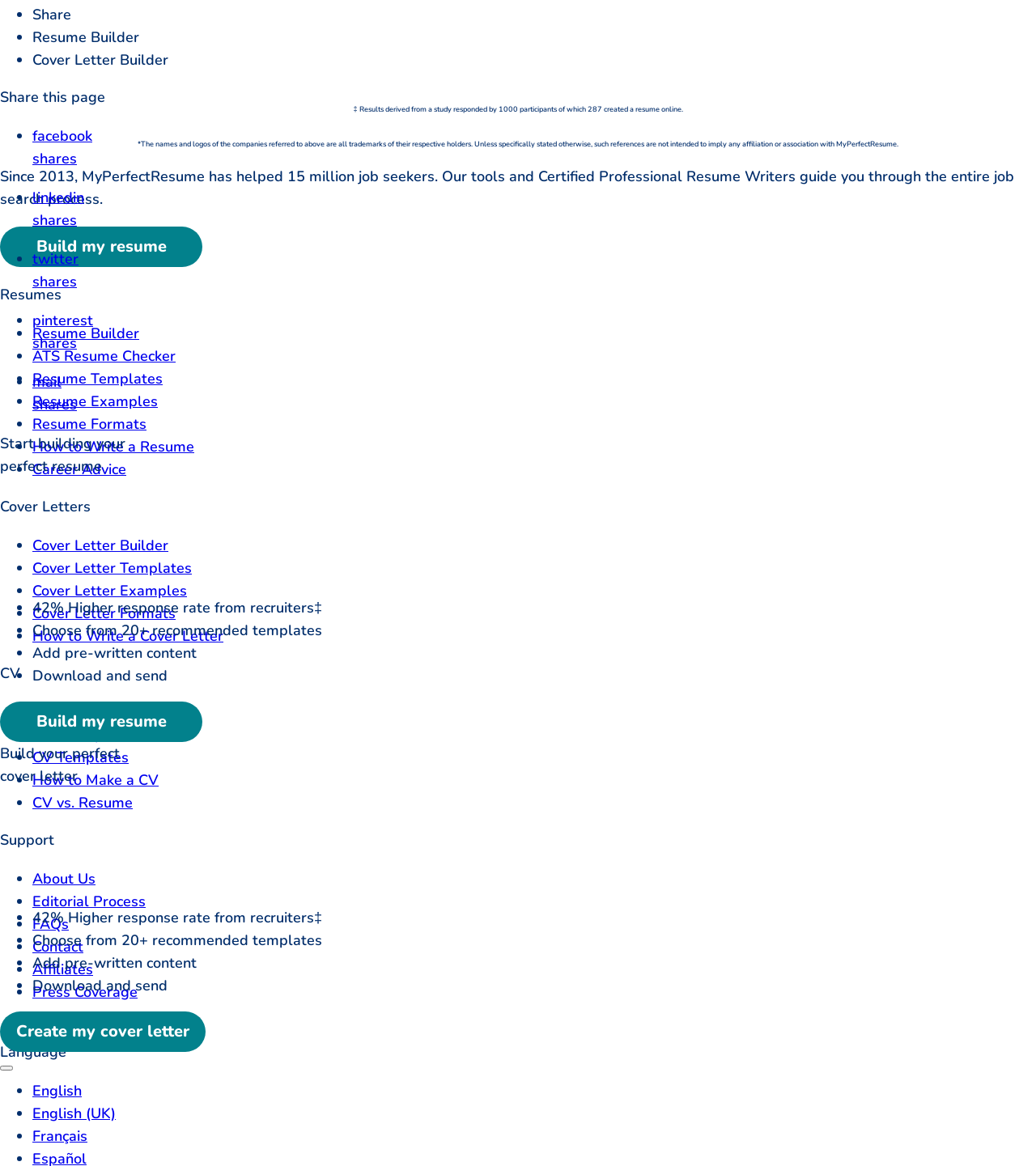What is the purpose of the 'Build my resume' button?
Please answer the question as detailed as possible.

The 'Build my resume' button is a call-to-action element that allows users to start creating their resume. It is likely that clicking this button will take the user to a resume building tool or platform.